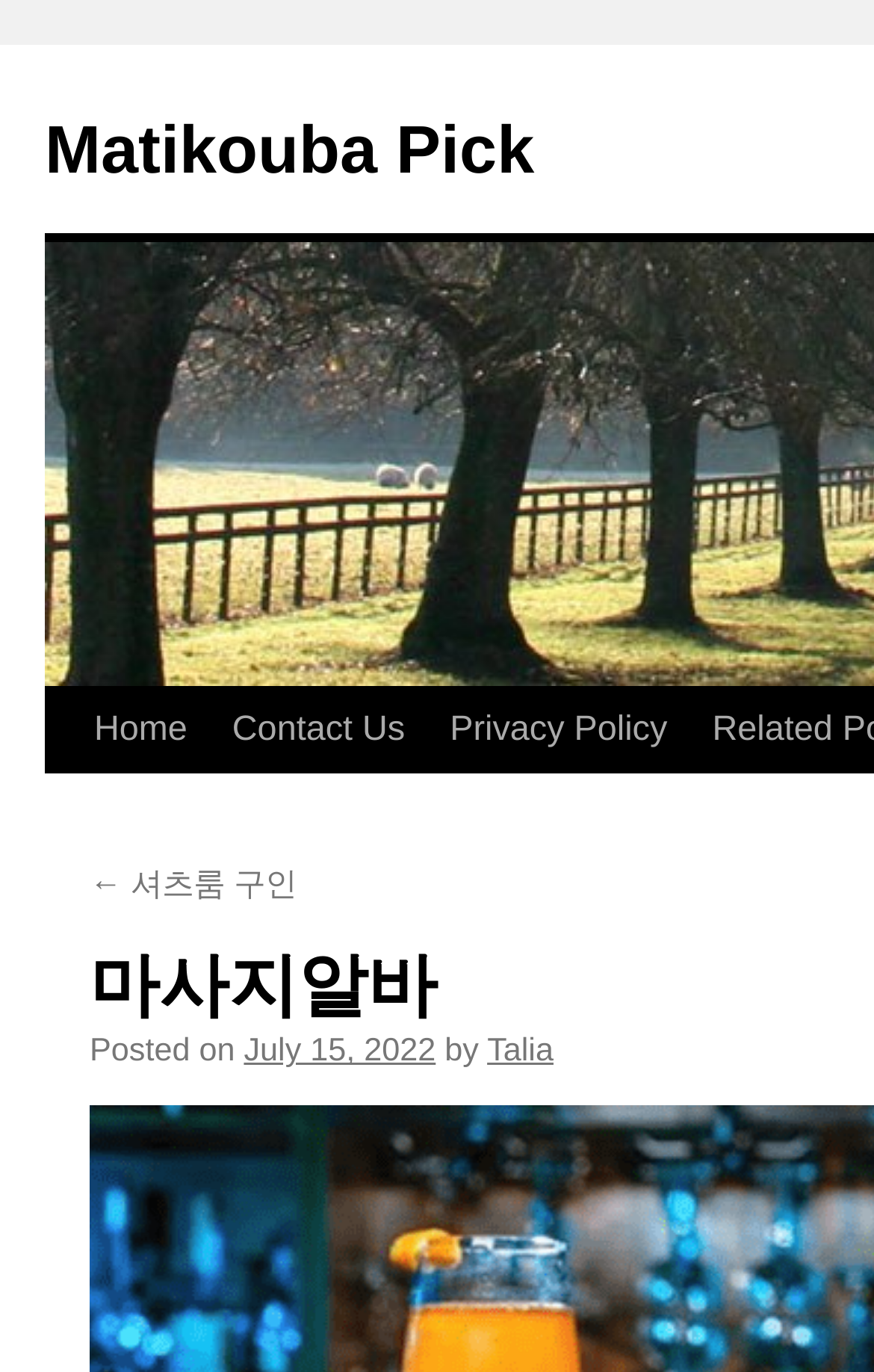What is the name of the author of the post?
Please utilize the information in the image to give a detailed response to the question.

I found the answer by looking at the link element with the text 'by' and then finding the adjacent link element with the text 'Talia', which indicates the author of the post.